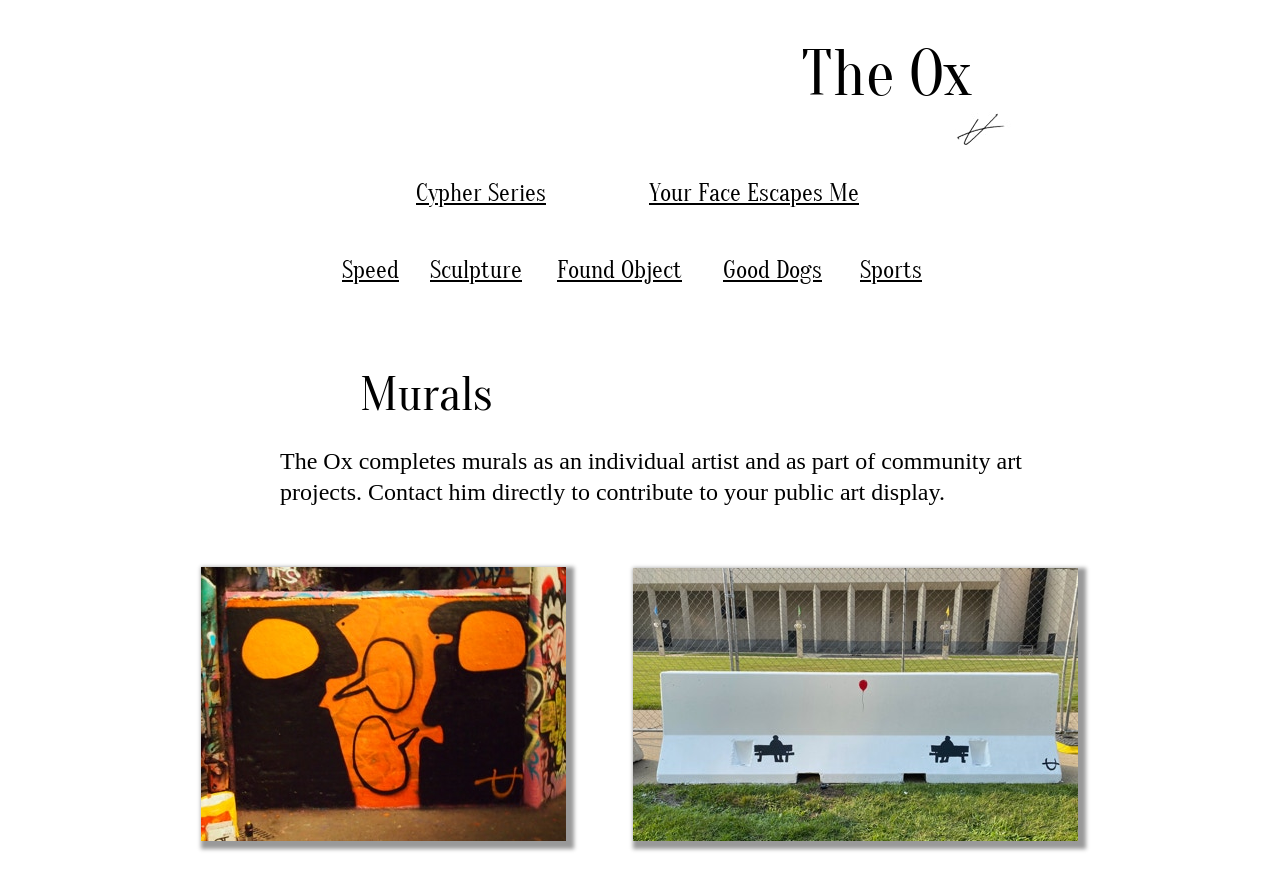Please indicate the bounding box coordinates of the element's region to be clicked to achieve the instruction: "click on Cypher Series". Provide the coordinates as four float numbers between 0 and 1, i.e., [left, top, right, bottom].

[0.325, 0.204, 0.427, 0.235]